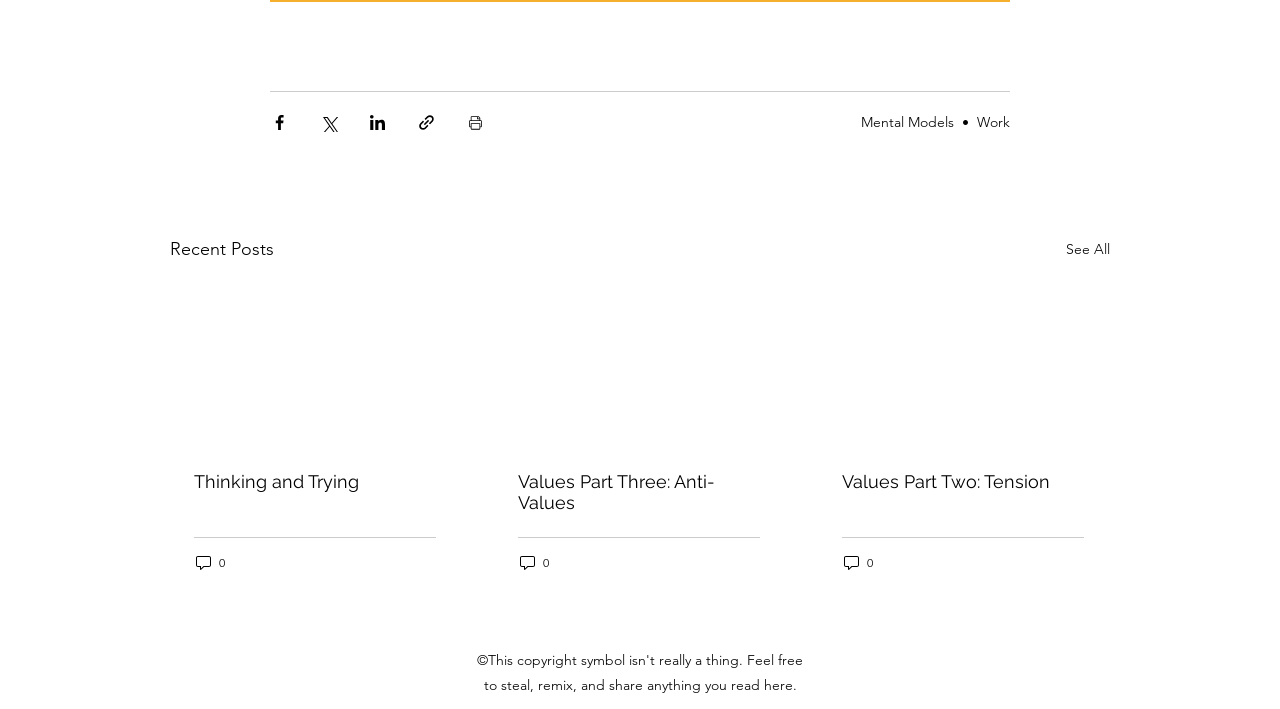Determine the bounding box coordinates of the element's region needed to click to follow the instruction: "View Recent Posts". Provide these coordinates as four float numbers between 0 and 1, formatted as [left, top, right, bottom].

[0.133, 0.331, 0.214, 0.372]